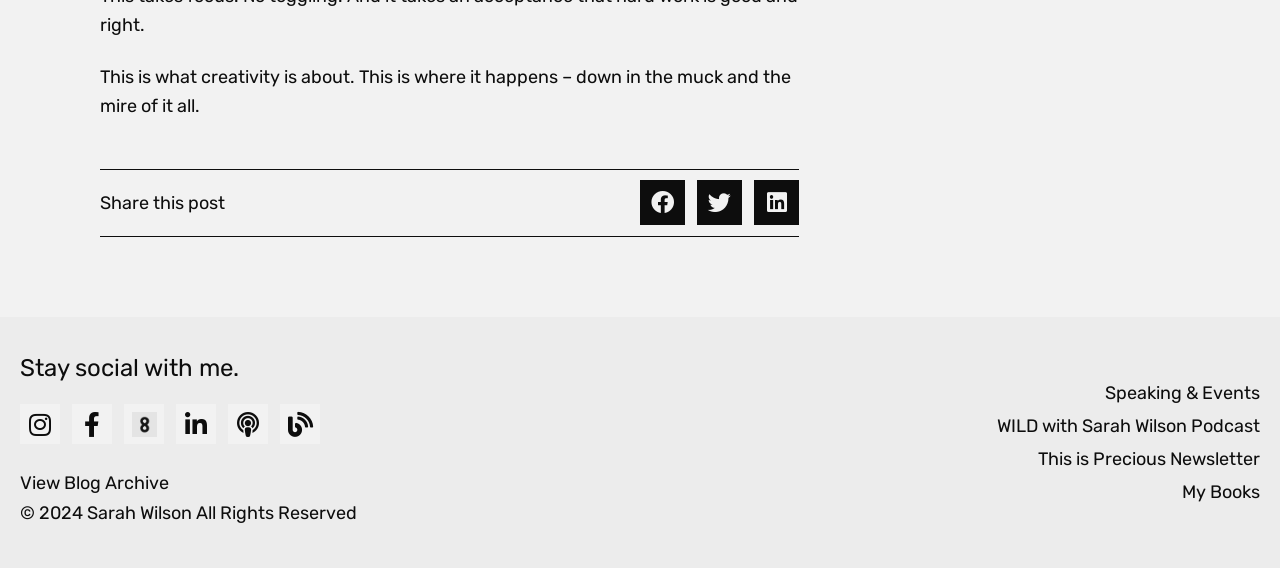What is the name of the newsletter?
Based on the visual details in the image, please answer the question thoroughly.

The name of the newsletter is mentioned in the link 'This is Precious Newsletter' located in the section below the social media links.